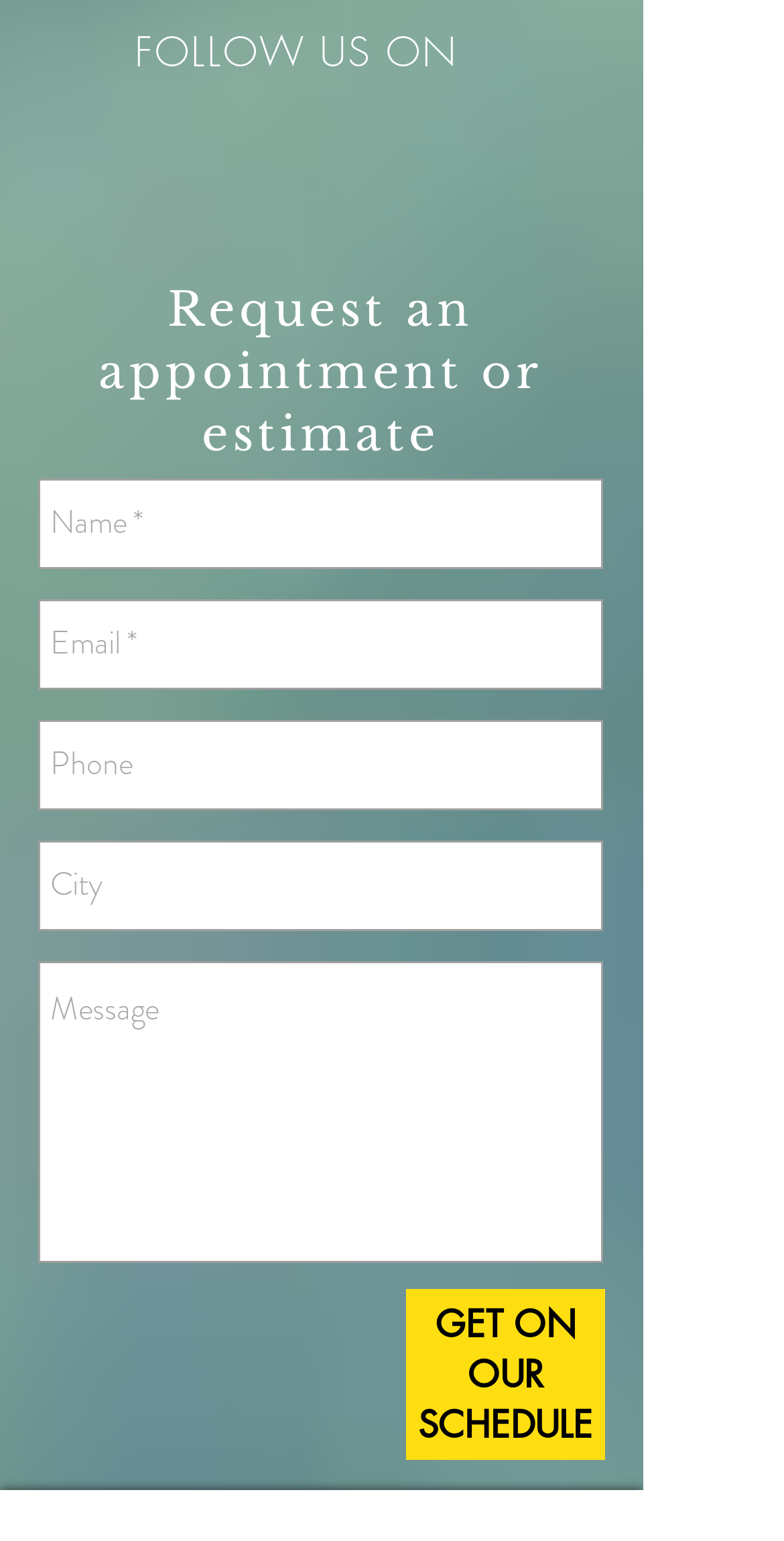Locate the bounding box coordinates of the UI element described by: "GET ON OUR SCHEDULE". The bounding box coordinates should consist of four float numbers between 0 and 1, i.e., [left, top, right, bottom].

[0.518, 0.837, 0.772, 0.947]